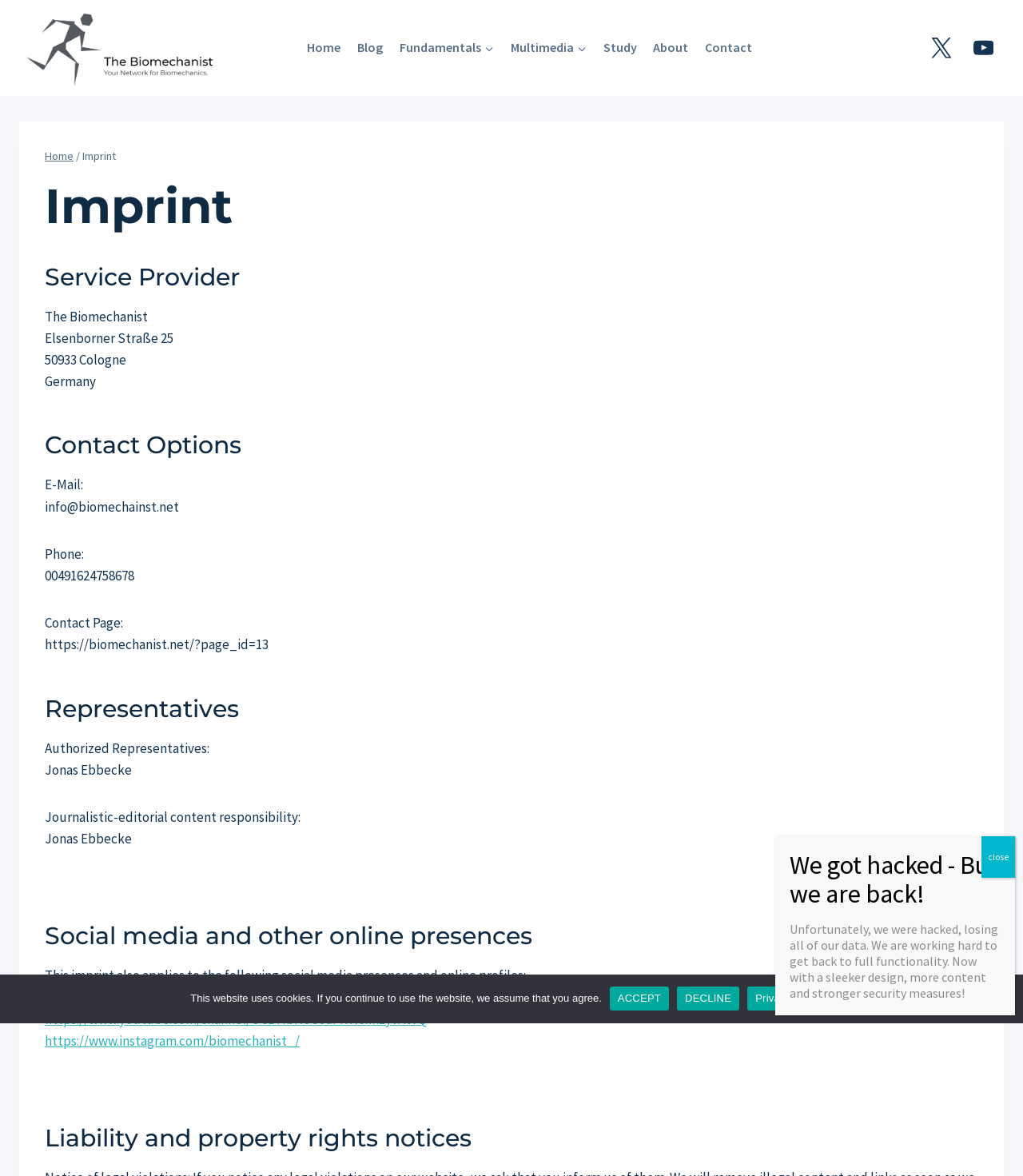Provide the bounding box coordinates for the area that should be clicked to complete the instruction: "Click on the Home link".

[0.292, 0.03, 0.341, 0.052]